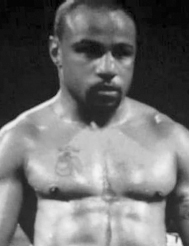How many wins did Oliveira have in his professional record? Observe the screenshot and provide a one-word or short phrase answer.

47